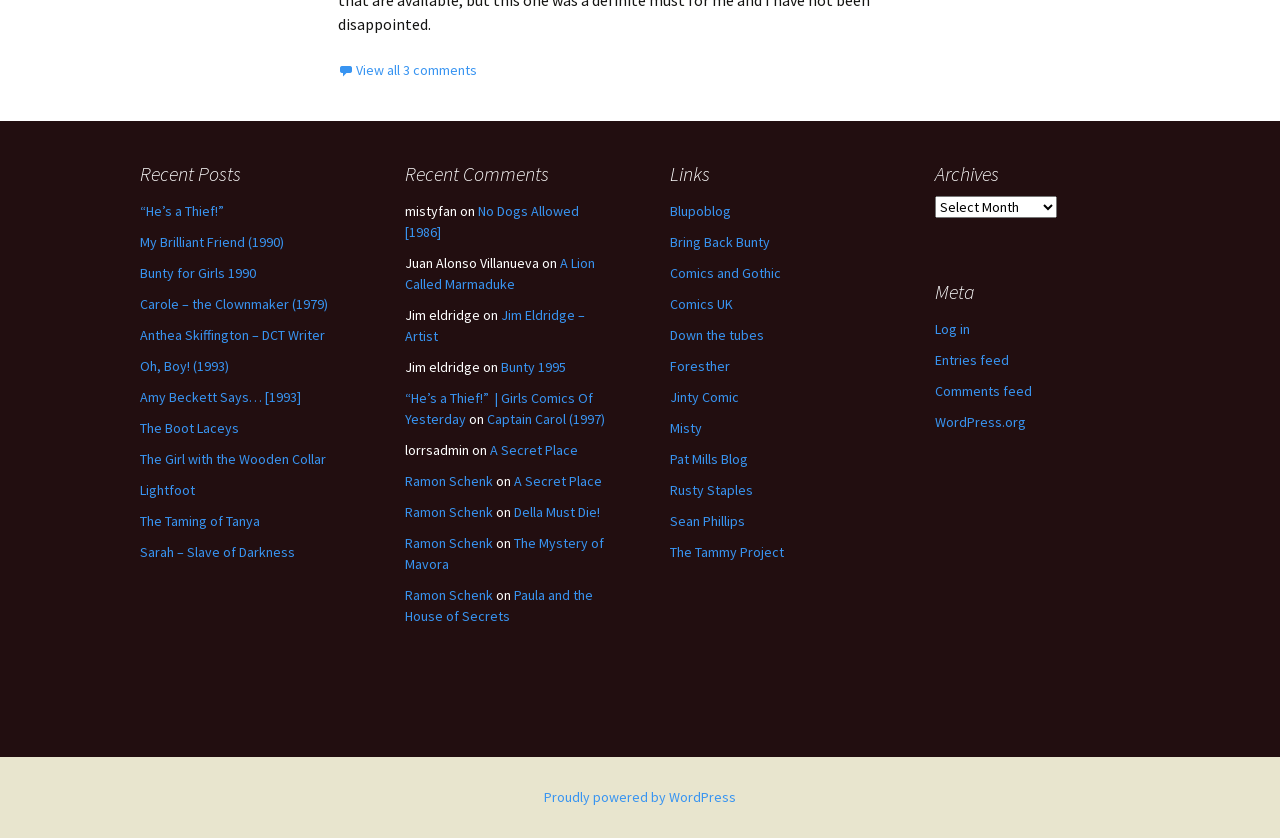Locate the bounding box coordinates of the region to be clicked to comply with the following instruction: "Read 'He’s a Thief!' article". The coordinates must be four float numbers between 0 and 1, in the form [left, top, right, bottom].

[0.109, 0.242, 0.177, 0.263]